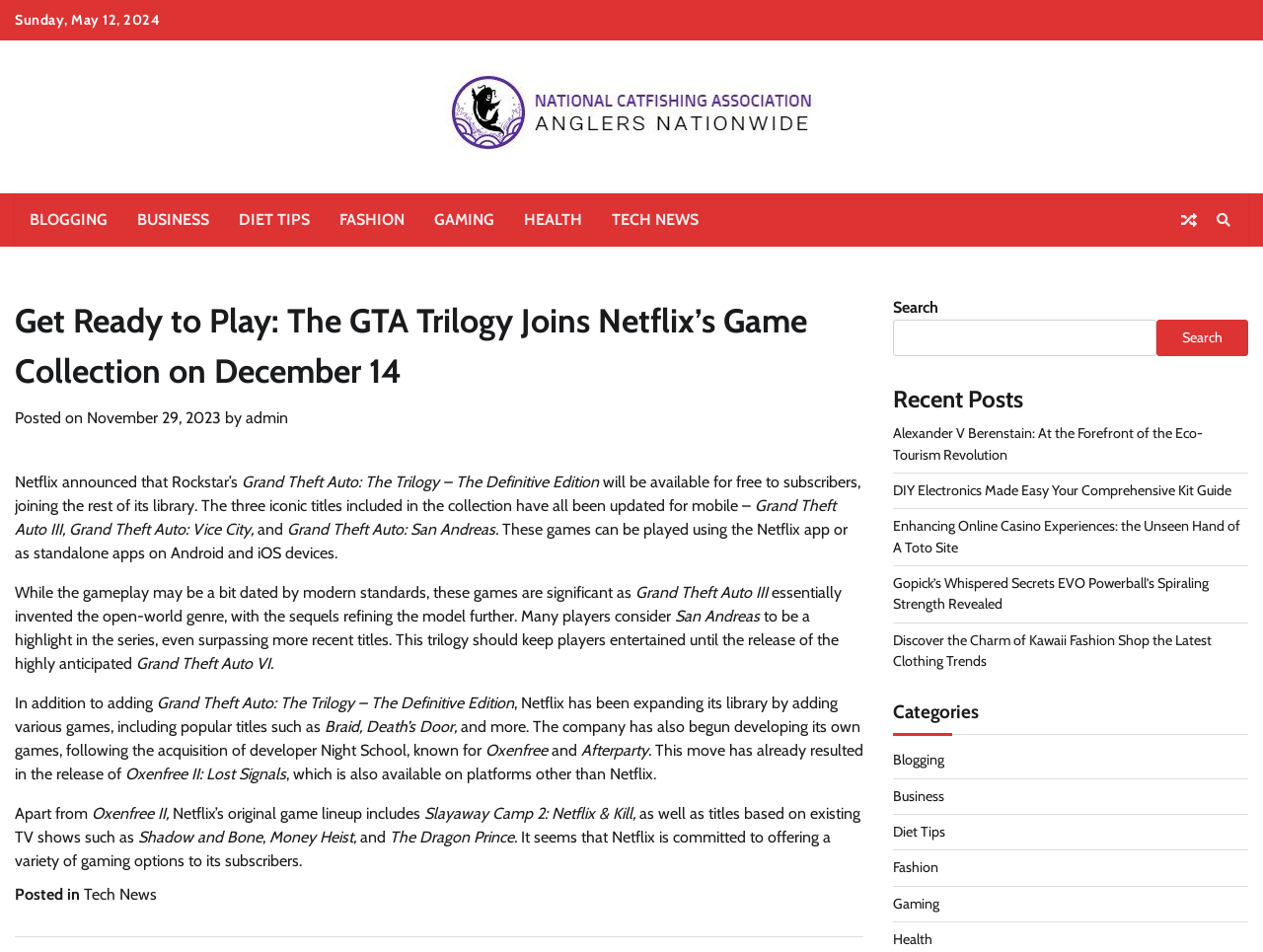Show me the bounding box coordinates of the clickable region to achieve the task as per the instruction: "Read the article about GTA Trilogy".

[0.012, 0.311, 0.684, 0.416]